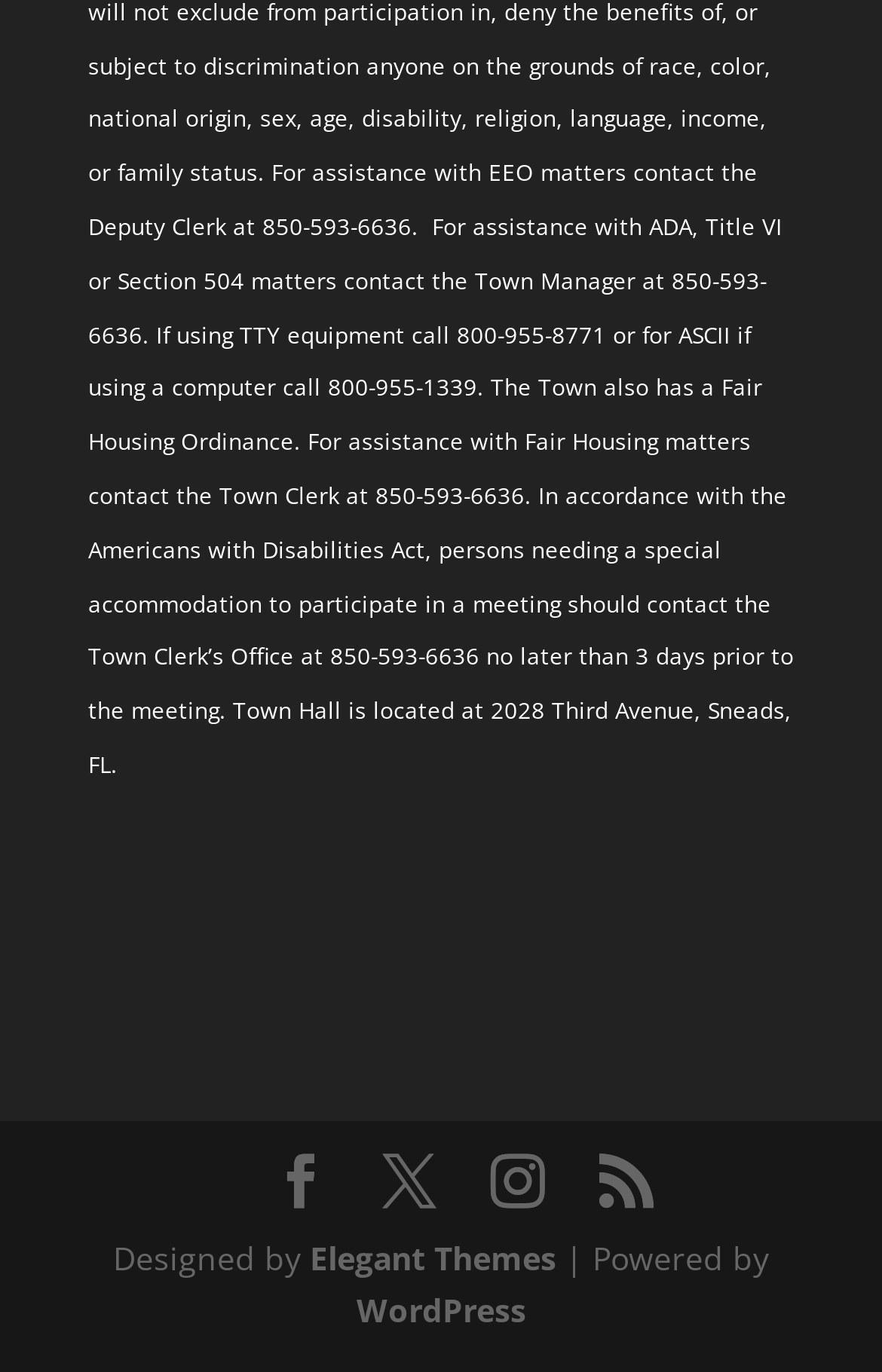How many social media links are there?
Answer briefly with a single word or phrase based on the image.

4